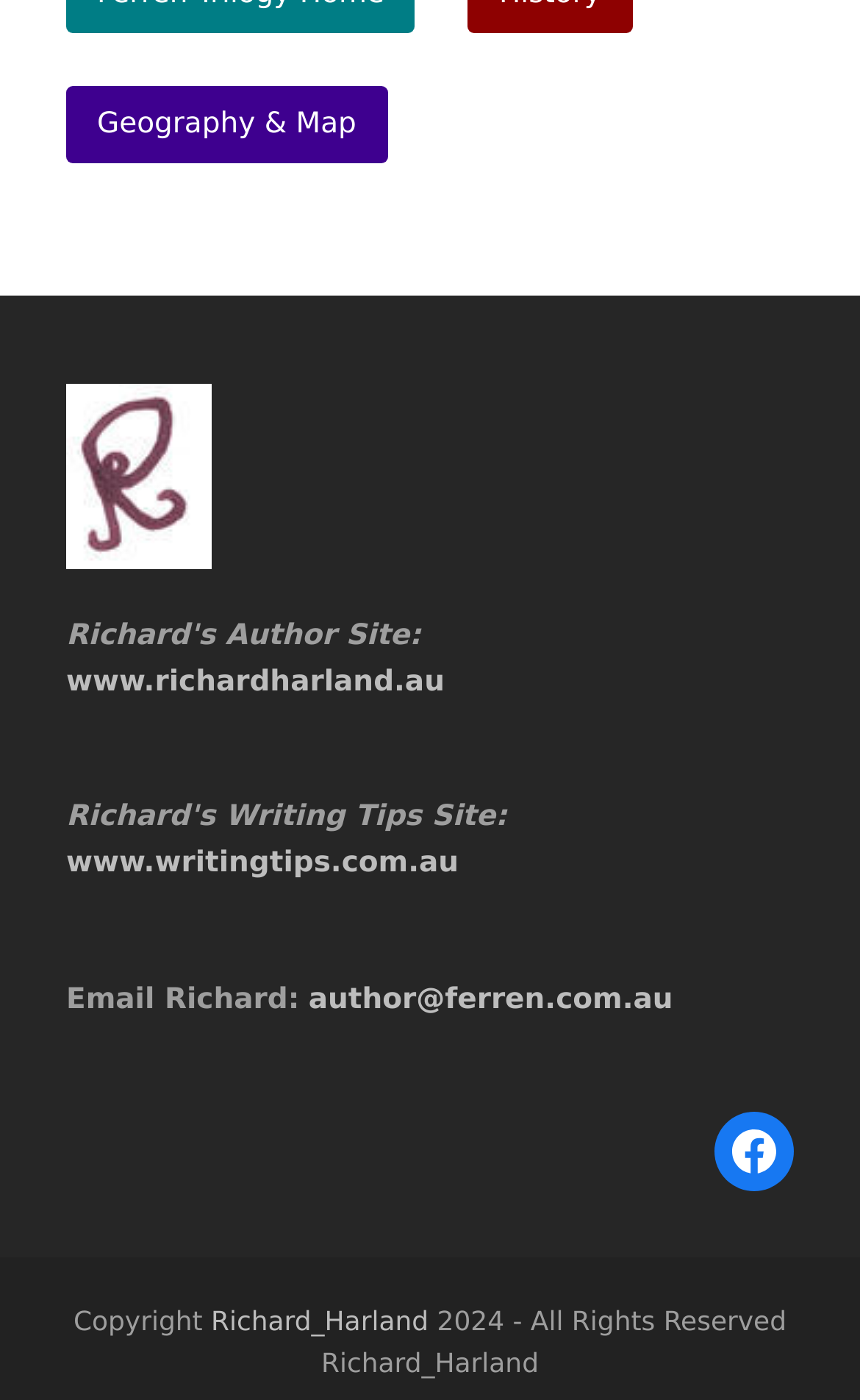Show the bounding box coordinates for the HTML element as described: "www.richardharland.au".

[0.077, 0.476, 0.517, 0.5]